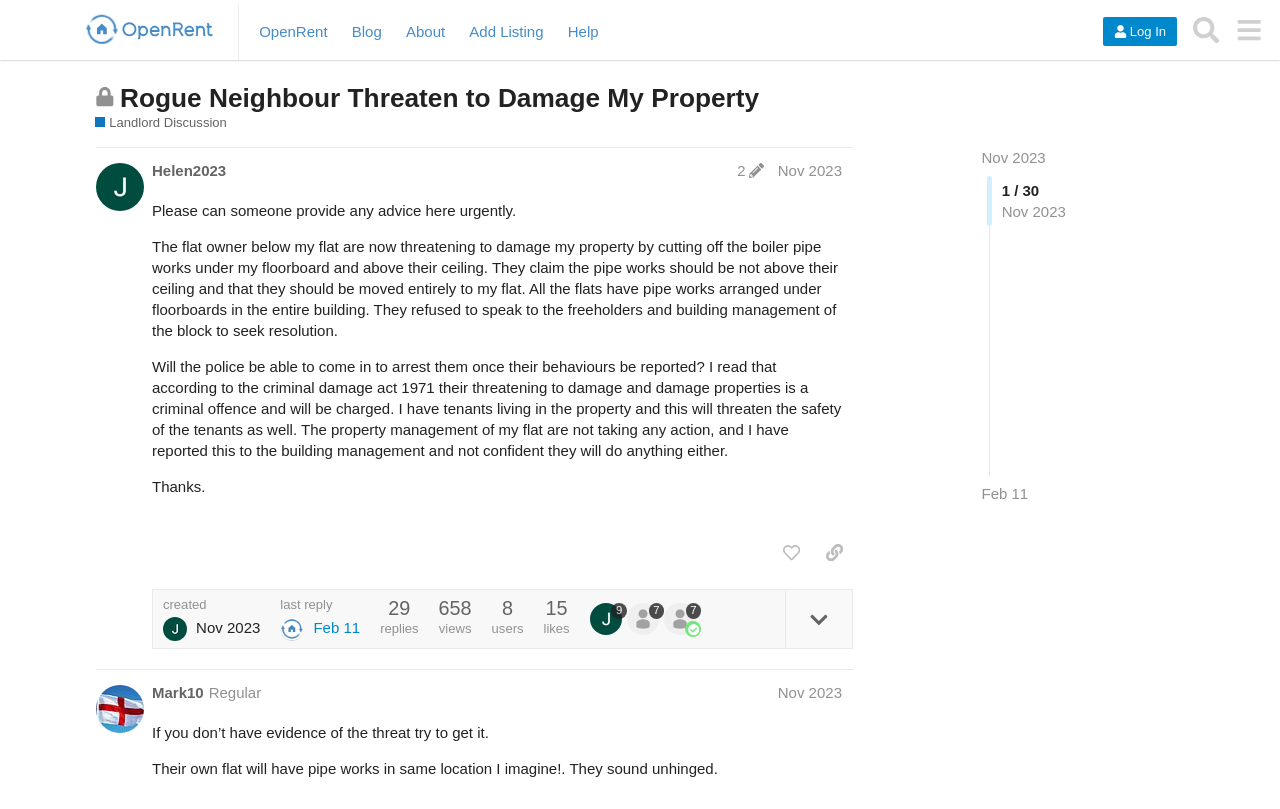With reference to the image, please provide a detailed answer to the following question: How many views does this topic have?

I determined the number of views by looking at the static text element with the text '658' which is located near the 'views' text, indicating the number of views this topic has.